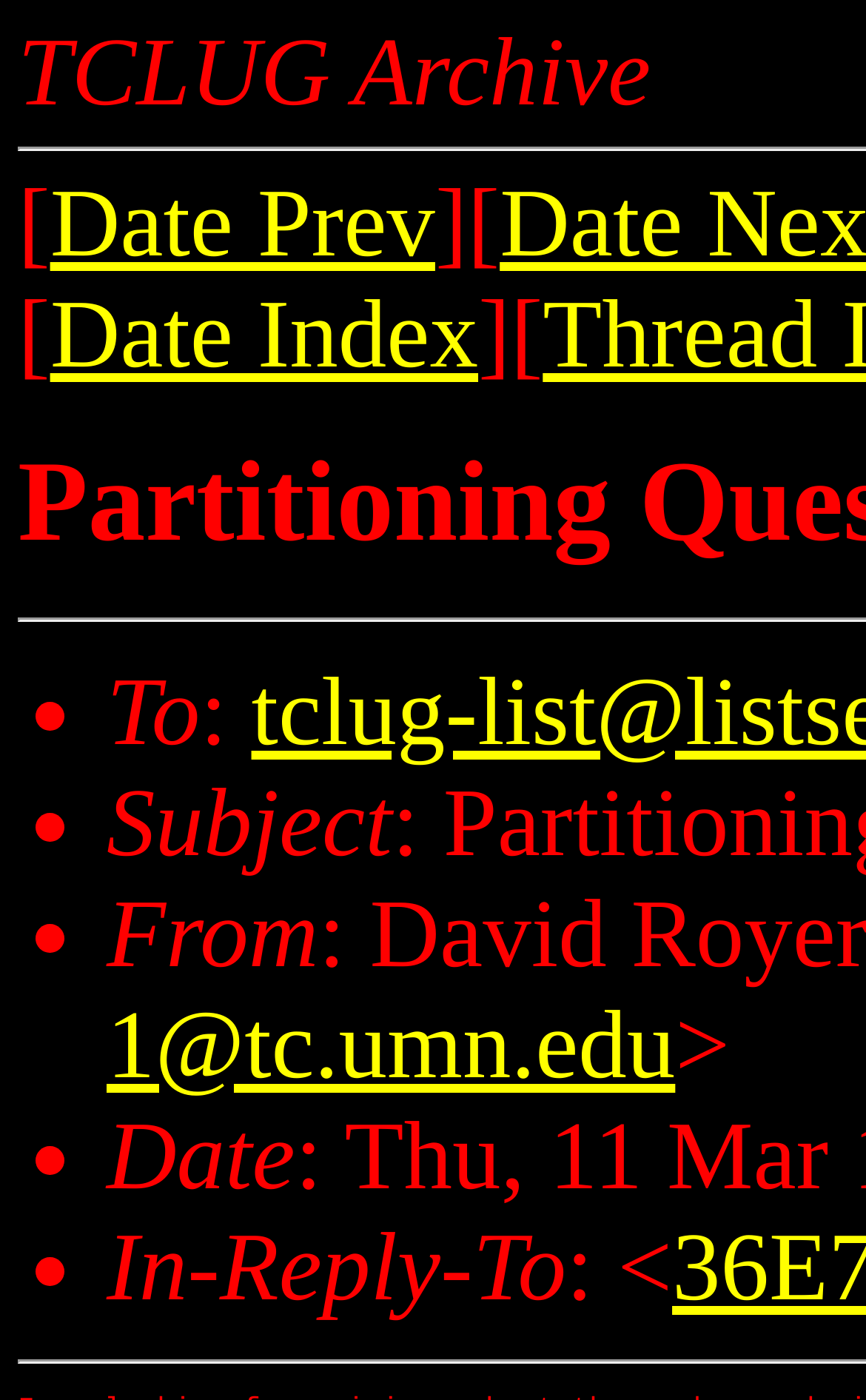What is the symbol at the end of the page?
Answer the question with a detailed explanation, including all necessary information.

I scrolled to the bottom of the webpage and found a symbol '>' which might be used to indicate the end of a message thread or a navigation element.